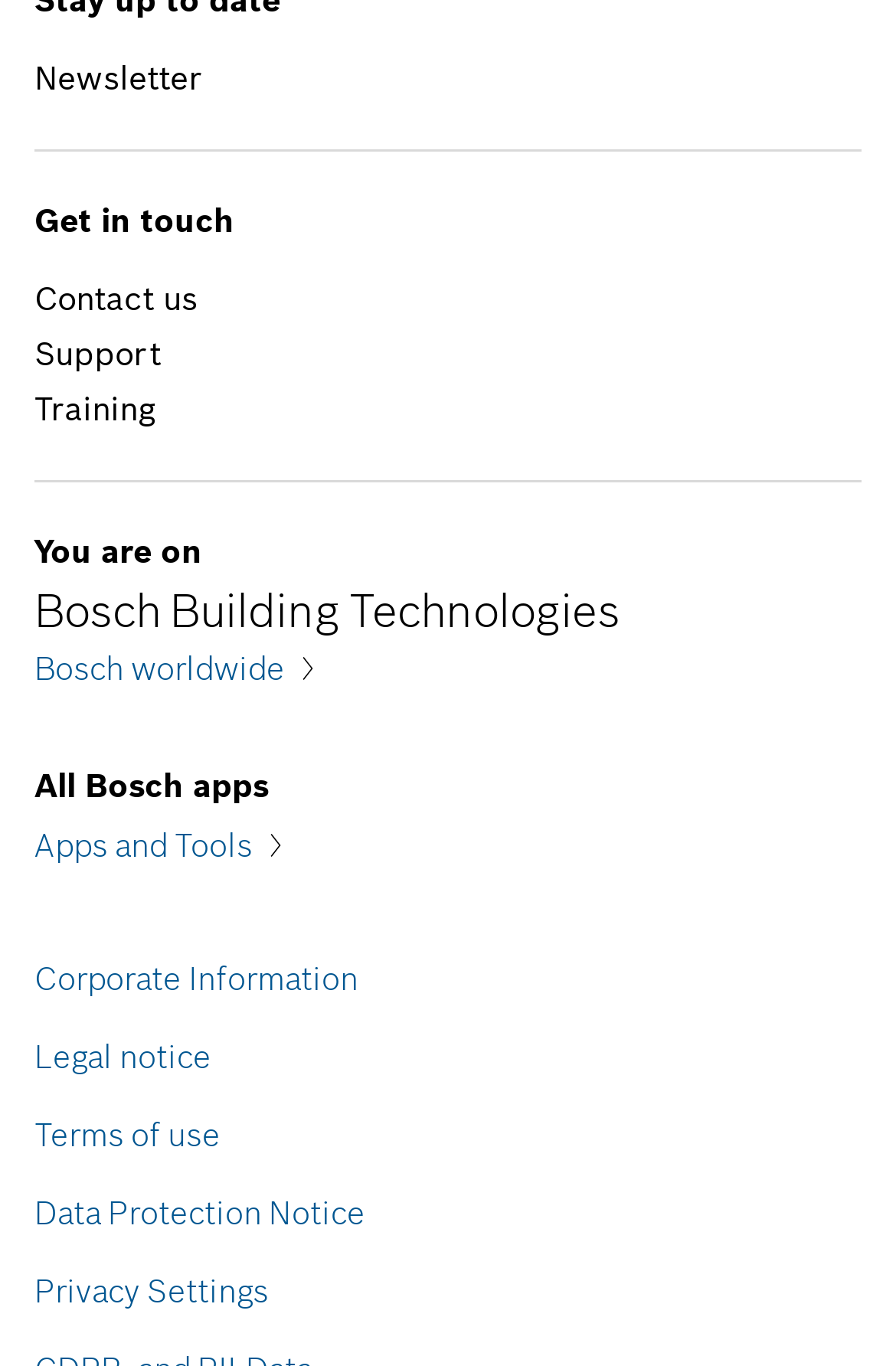Please identify the coordinates of the bounding box for the clickable region that will accomplish this instruction: "Explore training resources".

[0.038, 0.284, 0.174, 0.314]